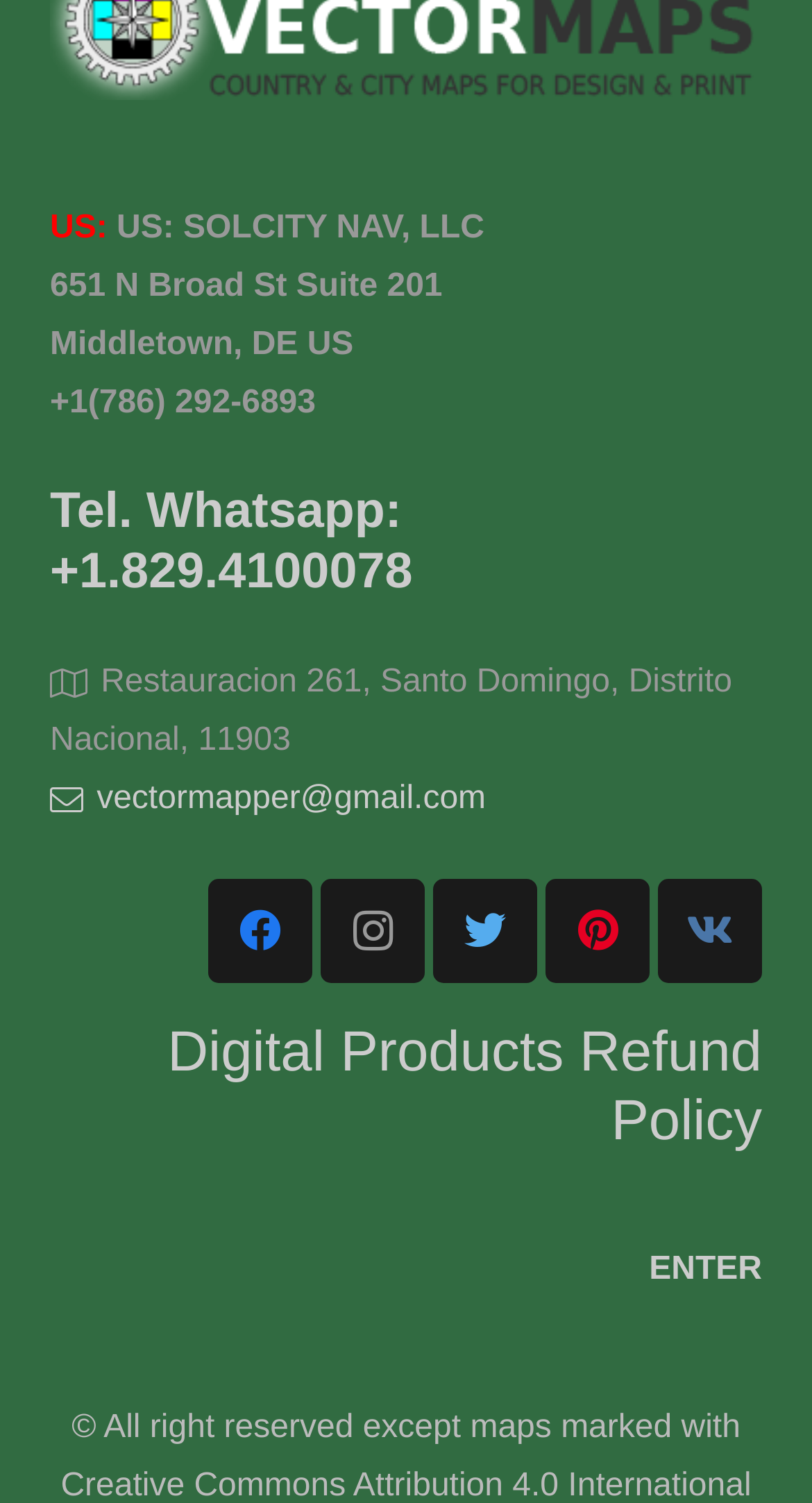What is the WhatsApp number?
Give a comprehensive and detailed explanation for the question.

The WhatsApp number can be found in the top section of the webpage, where the address and contact information are listed. The text 'Tel. Whatsapp: +1.829.4100078' is displayed, indicating that it is the WhatsApp number.